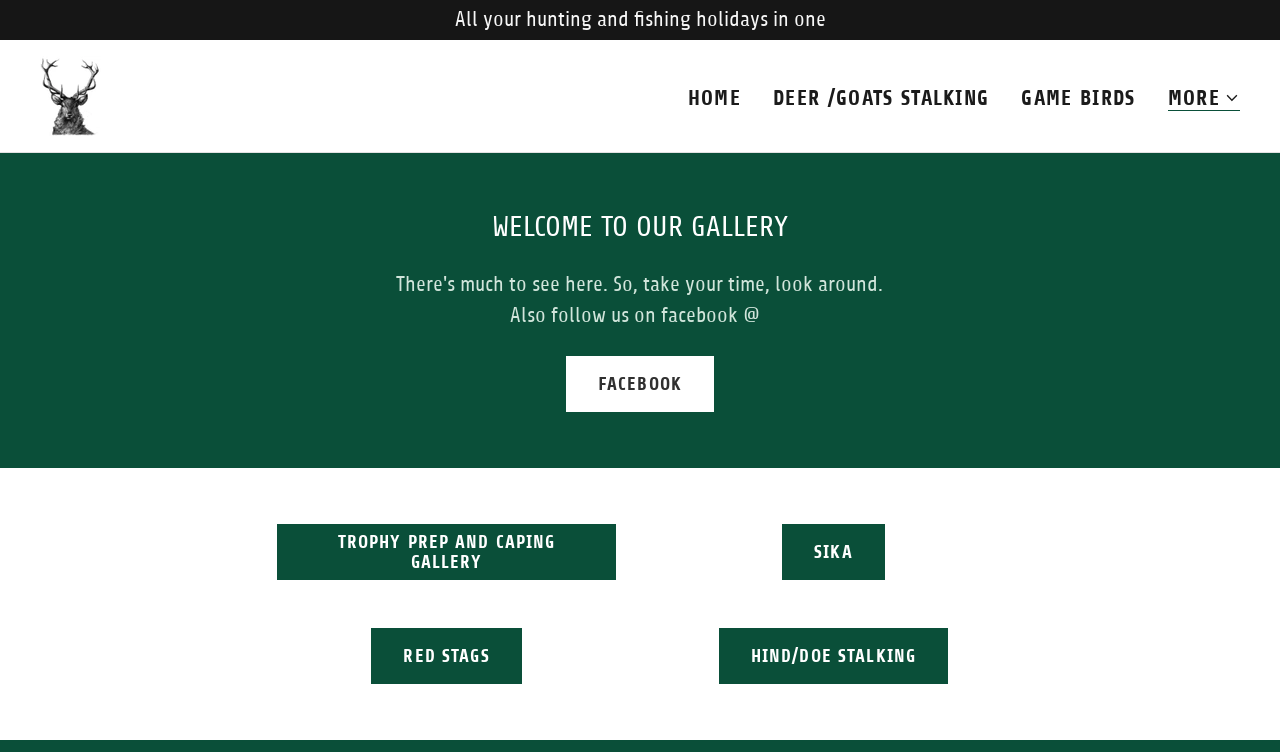Find the bounding box coordinates for the area that must be clicked to perform this action: "go to HOME".

[0.533, 0.106, 0.584, 0.154]